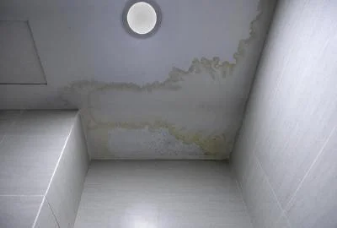What is the purpose of the circular light fixture?
Using the image, provide a detailed and thorough answer to the question.

The circular light fixture is visible, illuminating the affected area and highlighting the contrast between the damaged surface and the clean, tiled walls around it, drawing attention to the issue.